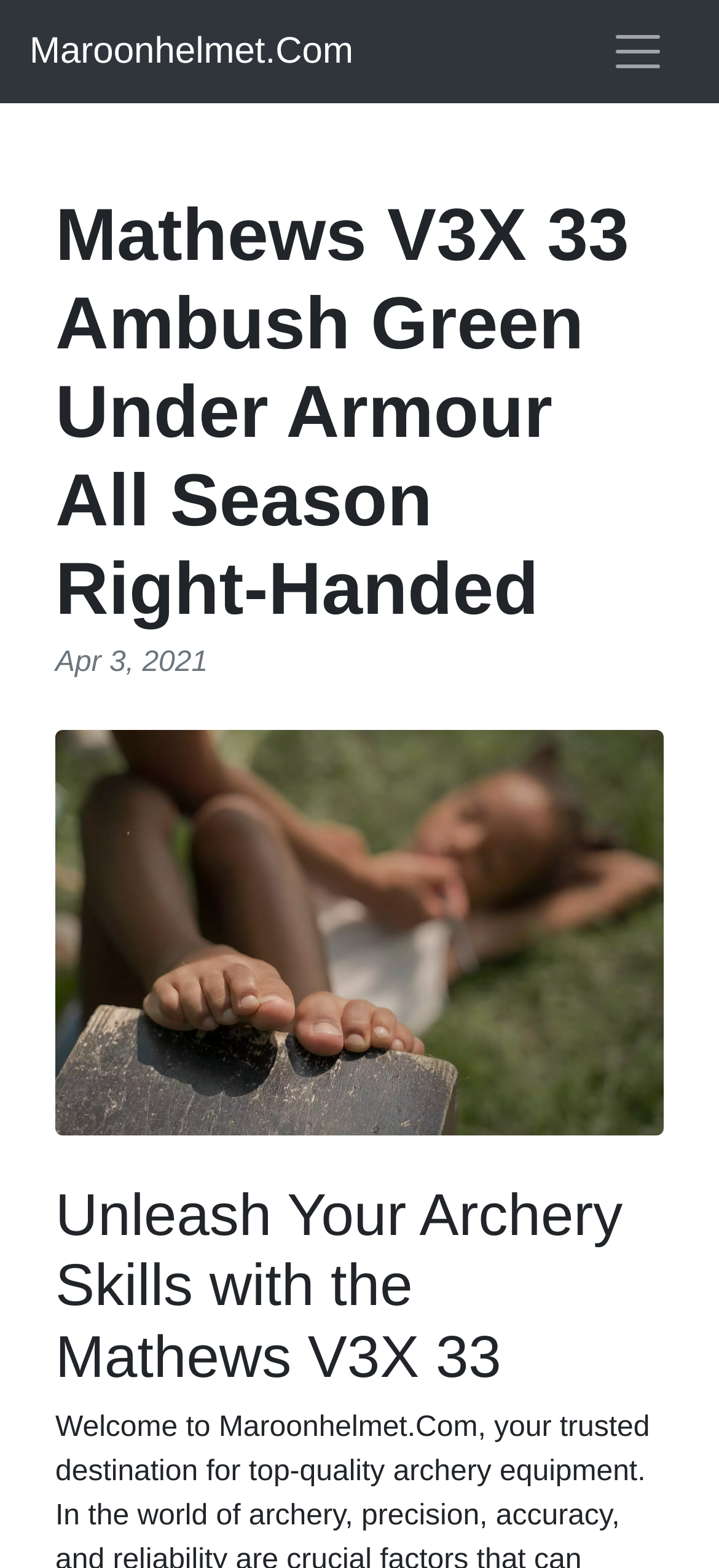Identify the primary heading of the webpage and provide its text.

Mathews V3X 33 Ambush Green Under Armour All Season Right-Handed